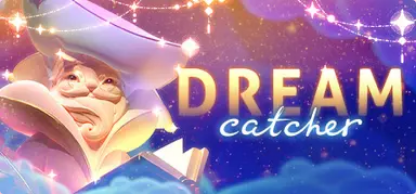Please answer the following question using a single word or phrase: 
What is the color of the bold letters in the image?

Golden